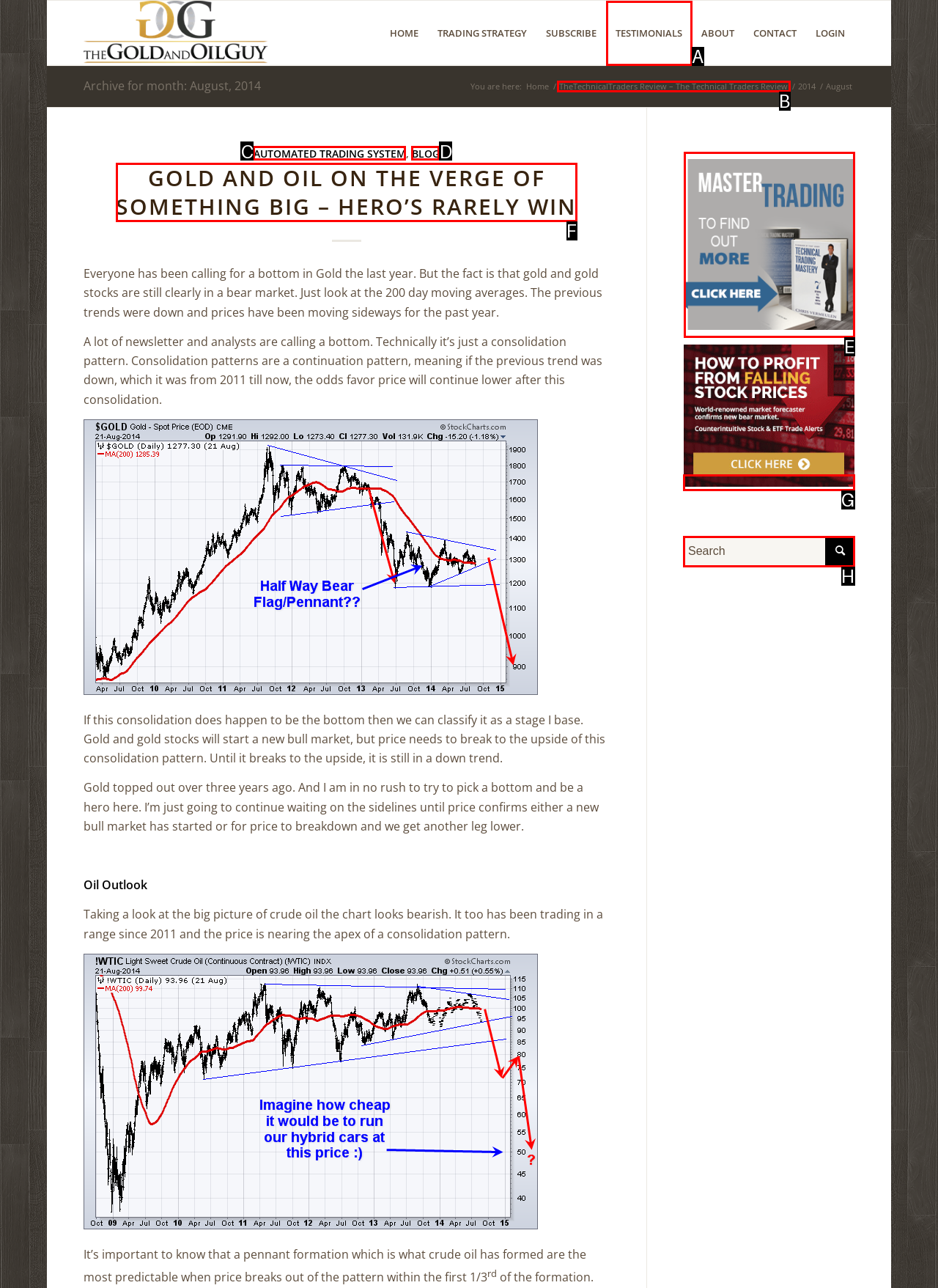Which lettered option should be clicked to perform the following task: Click on 7 Steps To Win With Logic
Respond with the letter of the appropriate option.

E